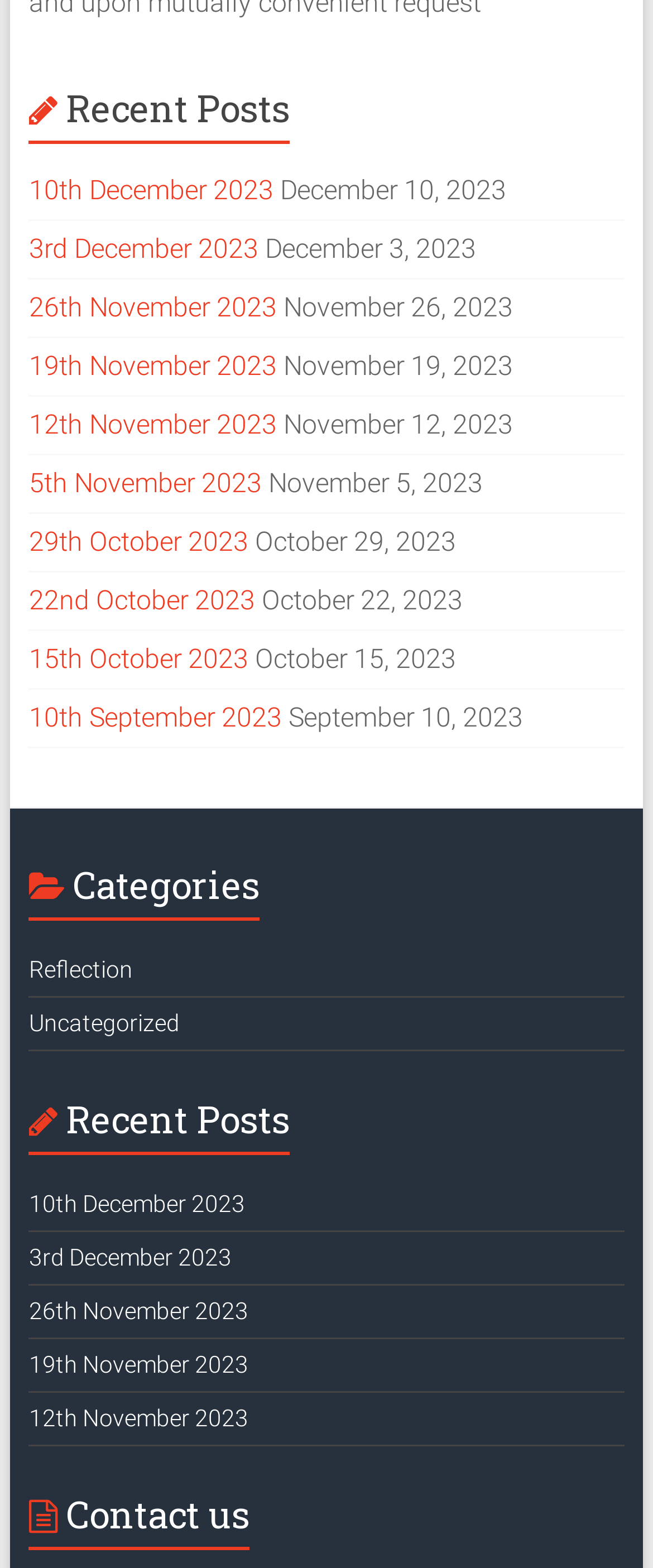Give a concise answer using only one word or phrase for this question:
What is the earliest date of recent posts?

10th September 2023